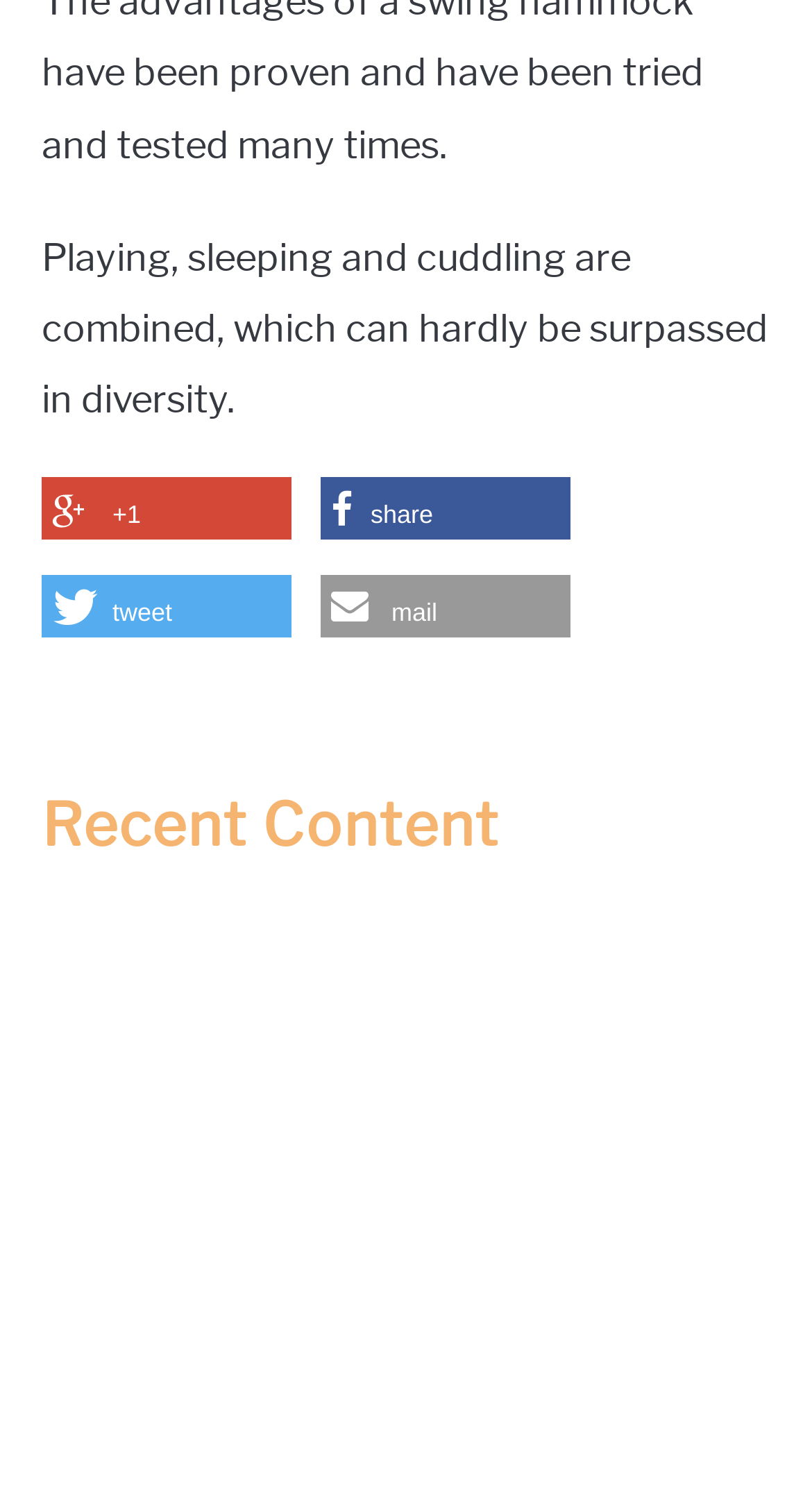How many links are available under the 'Recent Content' section?
From the screenshot, provide a brief answer in one word or phrase.

1